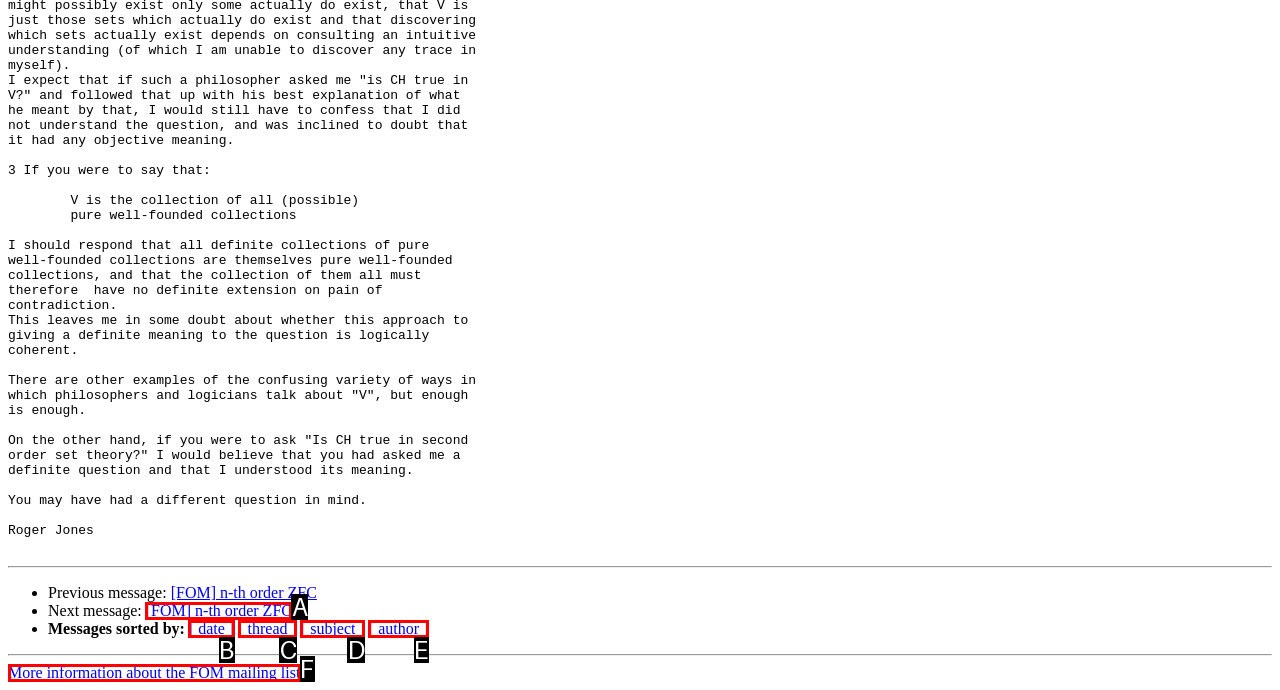From the provided choices, determine which option matches the description: [ author ]. Respond with the letter of the correct choice directly.

E